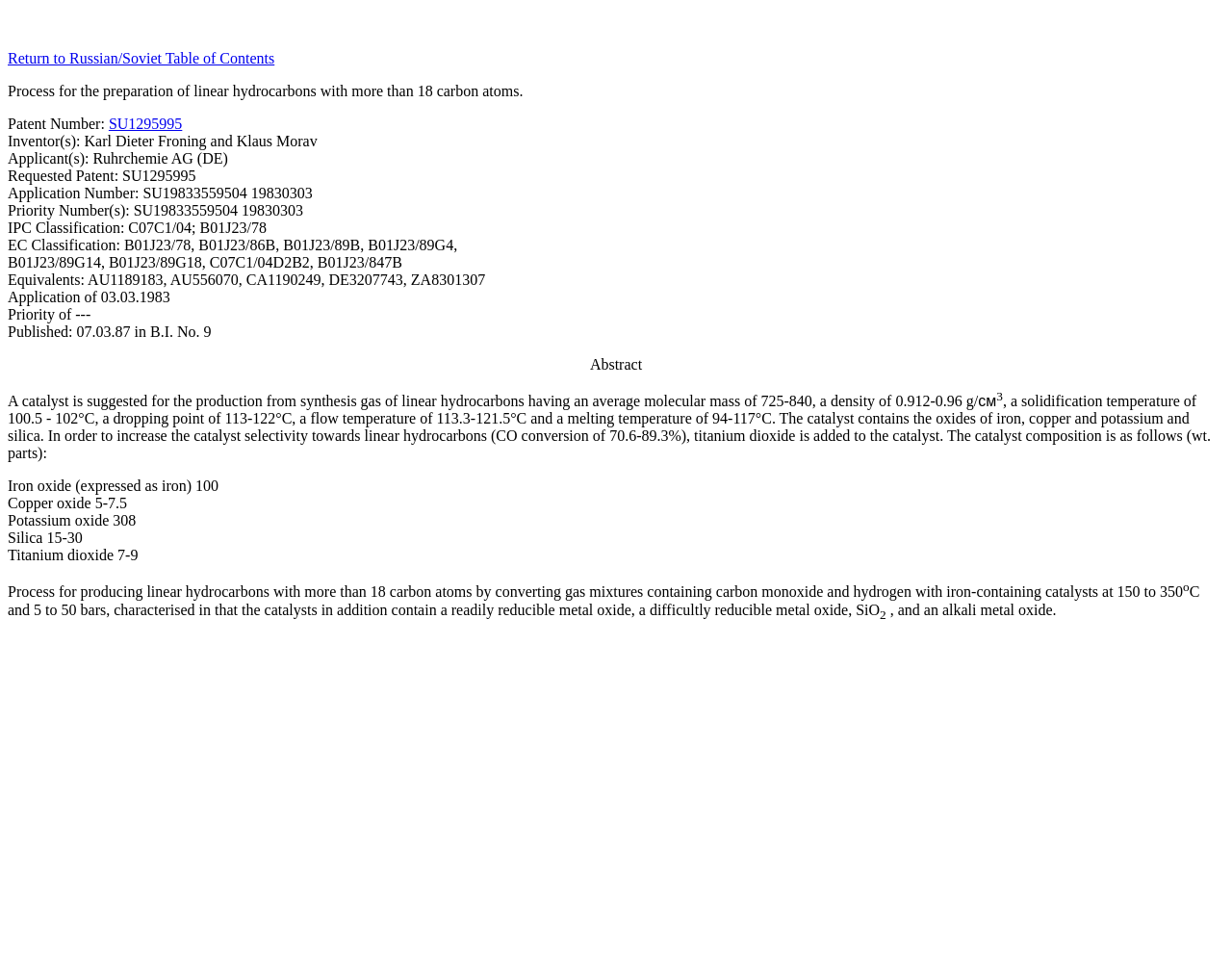Reply to the question with a single word or phrase:
What is the patent number?

SU1295995